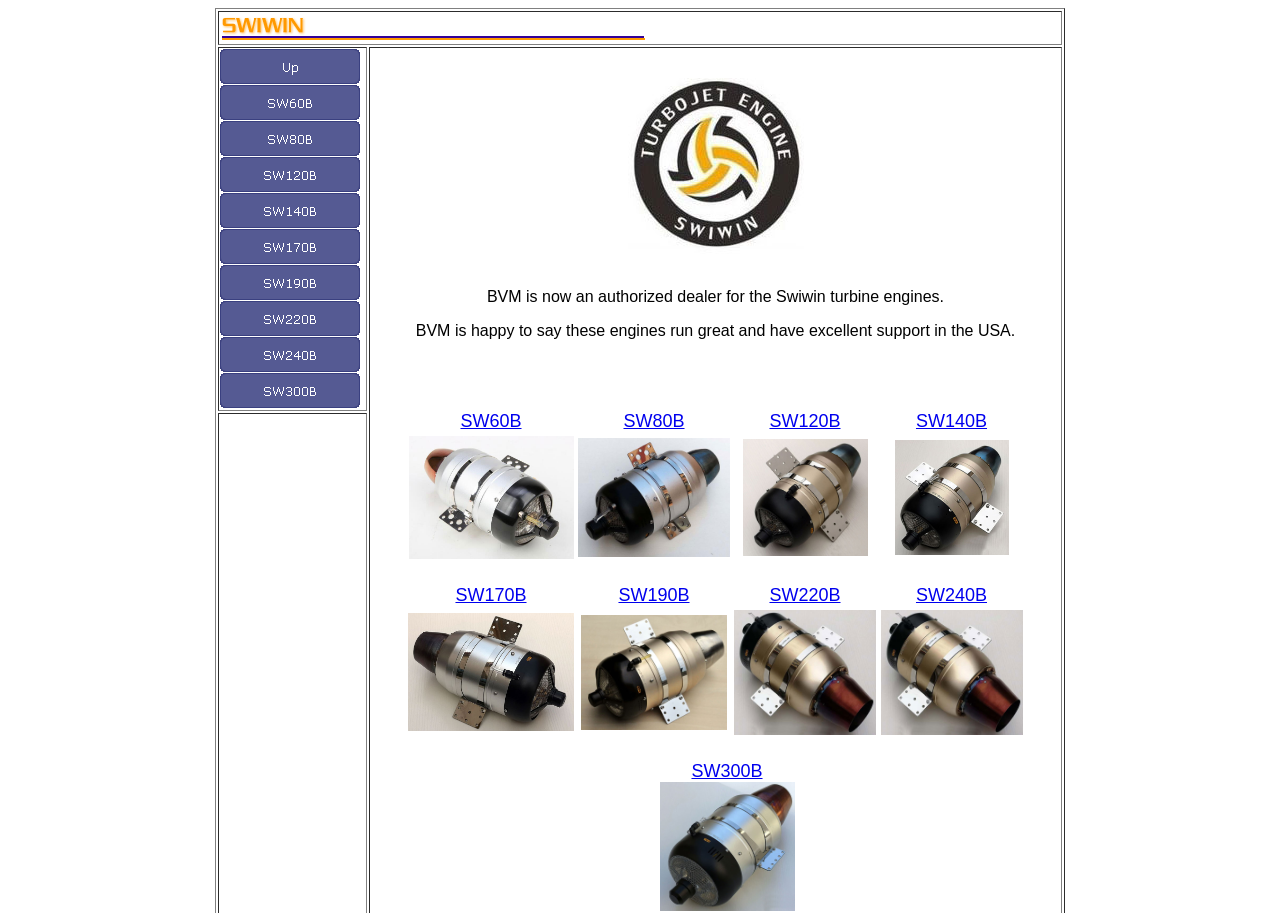Please locate the bounding box coordinates for the element that should be clicked to achieve the following instruction: "Click the image at the top right corner". Ensure the coordinates are given as four float numbers between 0 and 1, i.e., [left, top, right, bottom].

[0.49, 0.085, 0.628, 0.278]